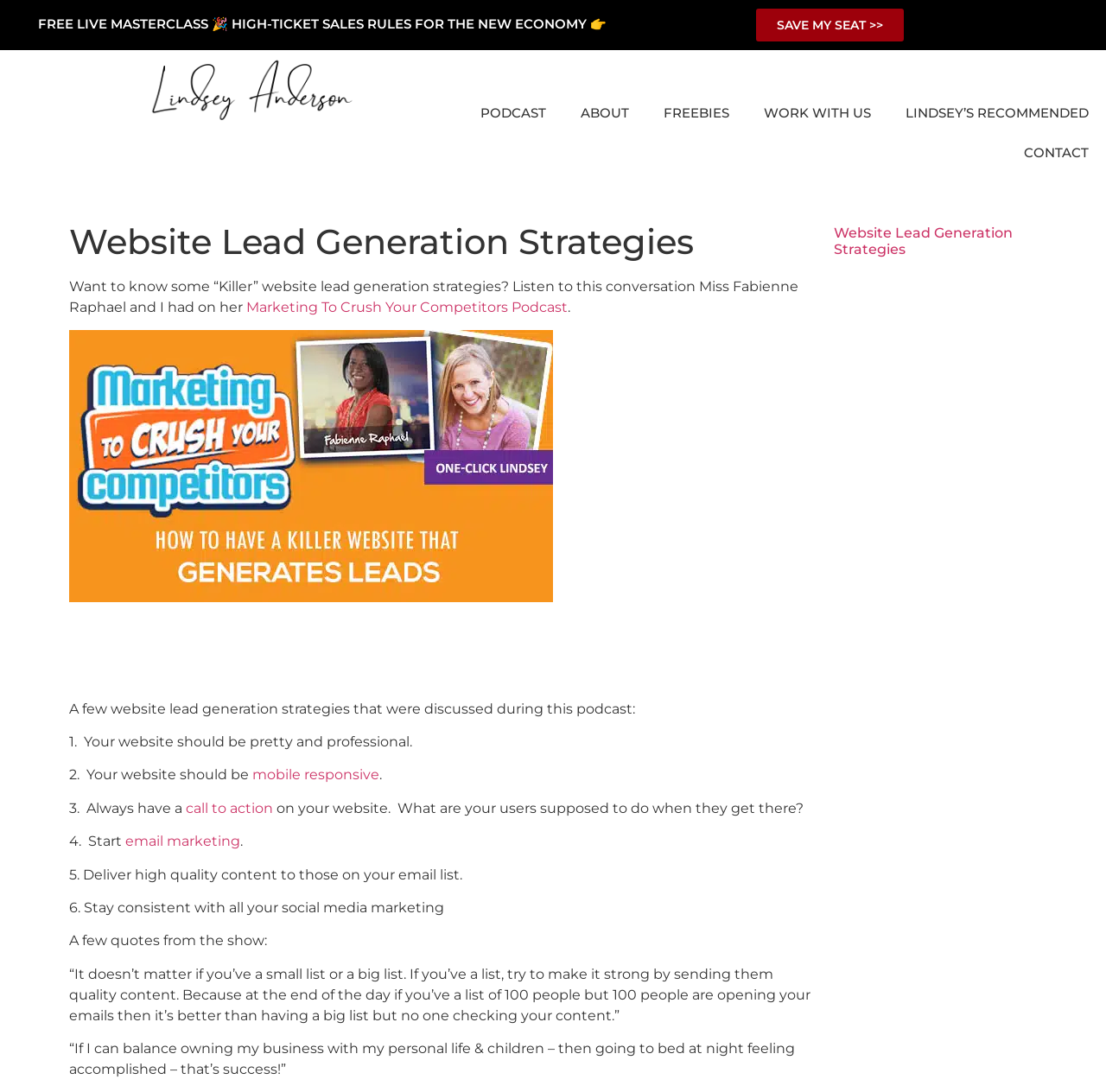Find the main header of the webpage and produce its text content.

Website Lead Generation Strategies